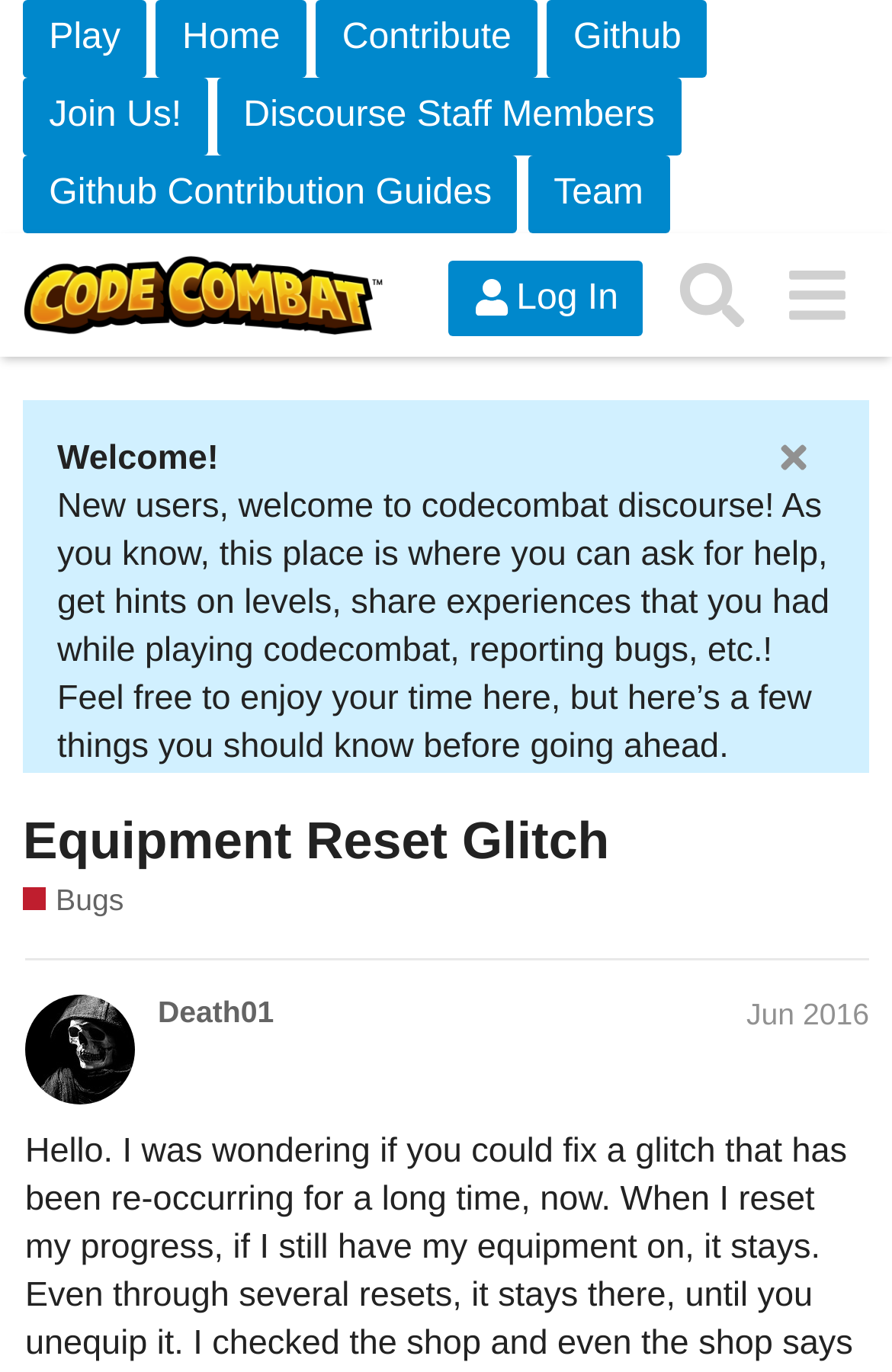Convey a detailed summary of the webpage, mentioning all key elements.

This webpage appears to be a discussion forum, specifically a bug reporting page for a game called CodeCombat. At the top of the page, there are several links, including "Play", "Home", "Contribute", "Github", and "Join Us!", which are positioned horizontally across the top of the page. Below these links, there is a header section with a logo and a link to "CodeCombat Discourse" on the left, and a "Log In" button and a "Search" button on the right.

Below the header section, there is a welcome message that spans most of the width of the page, followed by a longer paragraph of text that explains the purpose of the forum and some guidelines for new users. There are also several sections that discuss "Trust levels" and provide information about how they can be earned.

The main content of the page is a discussion thread about an "Equipment Reset Glitch" in the game. The thread title is displayed prominently at the top of the main content area, and below it, there are several posts from users, including the original post and some responses. Each post includes the user's name and the date and time of the post. There is also a section that provides guidelines for reporting bugs, including a suggestion to post bugs on GitHub instead of on the forum.

Throughout the page, there are several buttons and links that allow users to interact with the forum, including a "menu" button and a "Search" button at the top of the page, and links to specific topics and categories within the forum. There are also several images, including a logo for CodeCombat Discourse and some icons for the buttons and links.